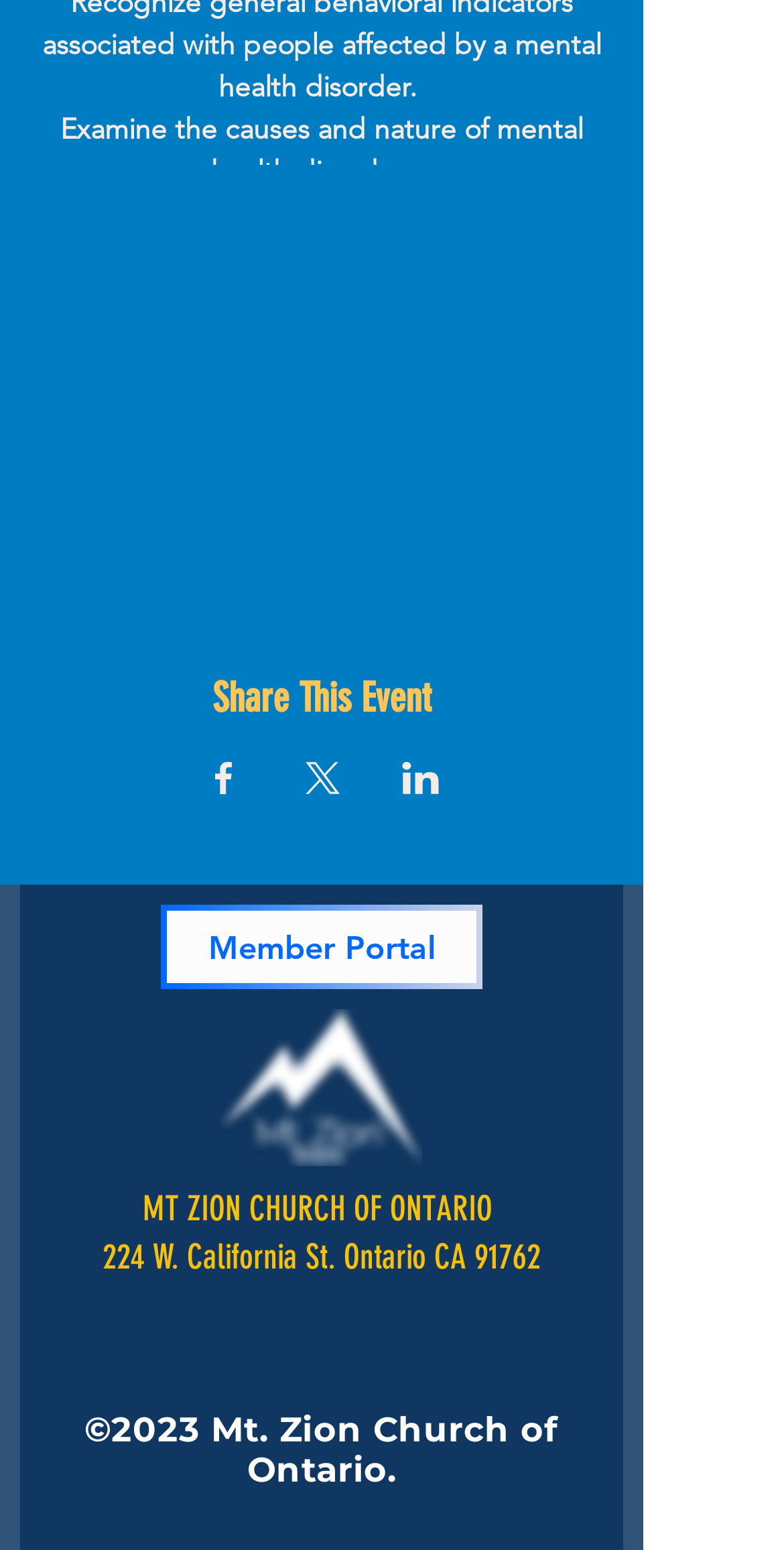What is the name of the church?
Please answer the question with a detailed response using the information from the screenshot.

The name of the church can be found in the static text element with the bounding box coordinates [0.182, 0.767, 0.638, 0.793], which reads 'MT ZION CHURCH OF ONTARIO'.